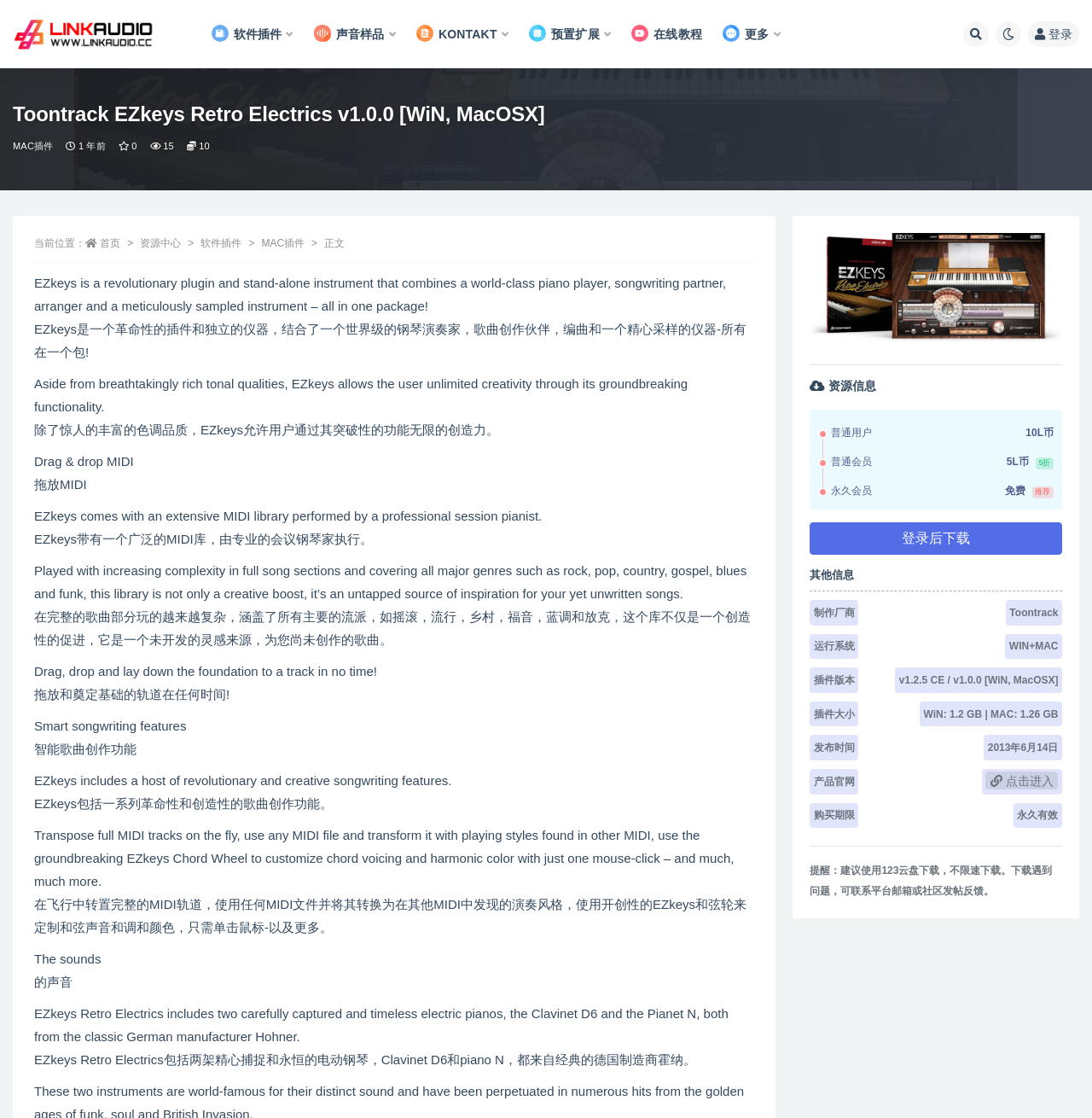Locate the bounding box coordinates of the element's region that should be clicked to carry out the following instruction: "View product information". The coordinates need to be four float numbers between 0 and 1, i.e., [left, top, right, bottom].

[0.742, 0.509, 0.973, 0.529]